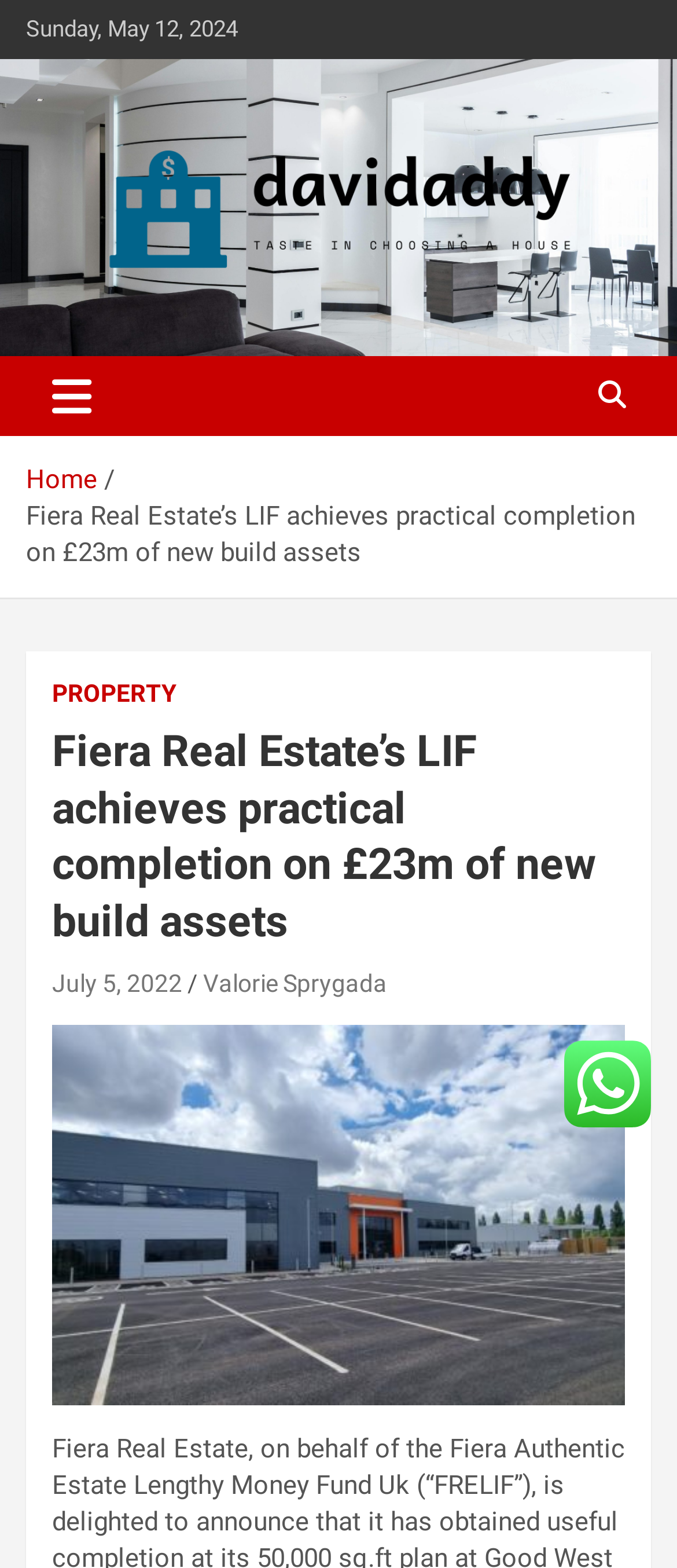Answer the question with a brief word or phrase:
How many navigation links are there?

3